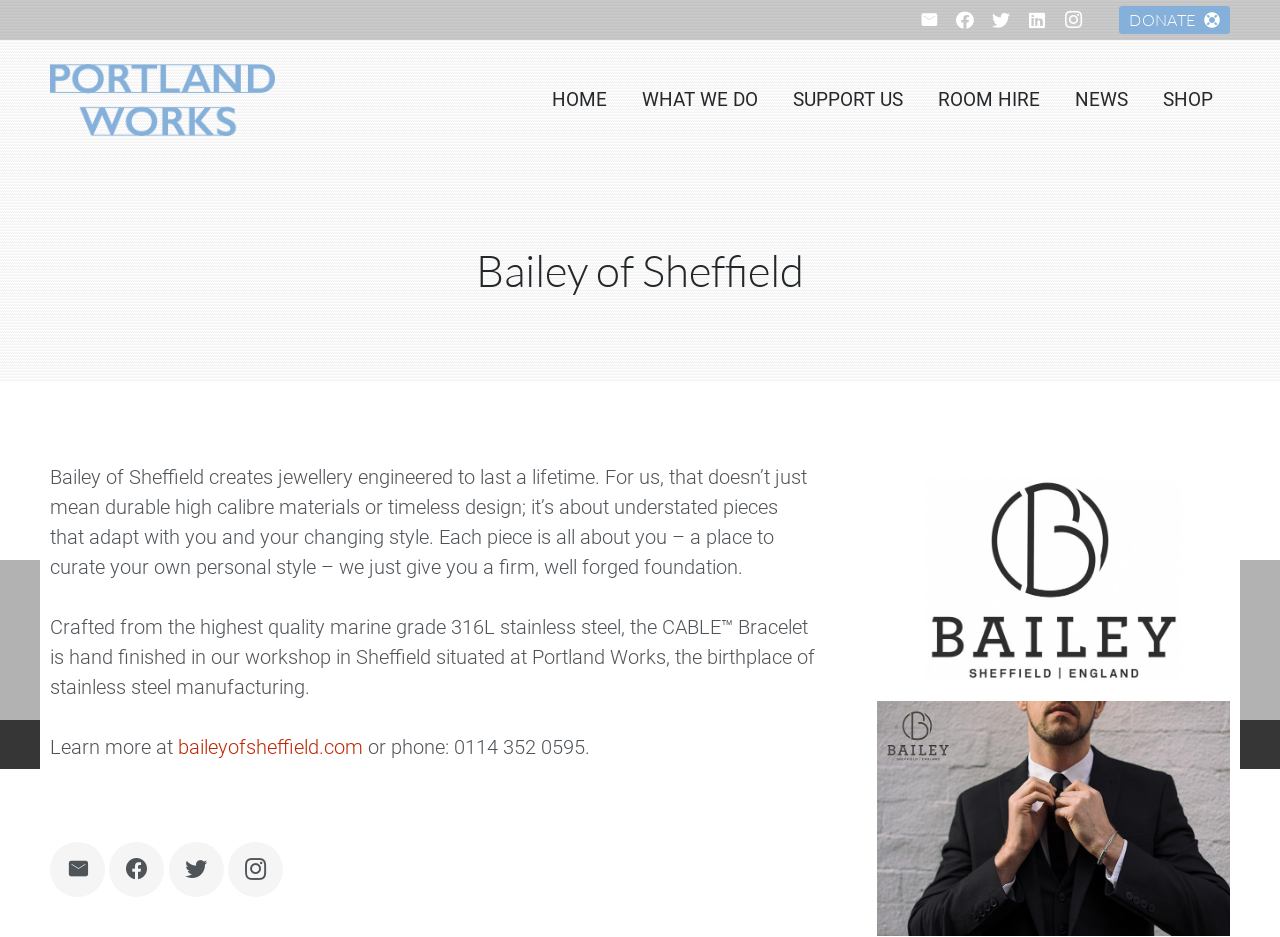Using the provided element description, identify the bounding box coordinates as (top-left x, top-left y, bottom-right x, bottom-right y). Ensure all values are between 0 and 1. Description: Carrie Veal

None